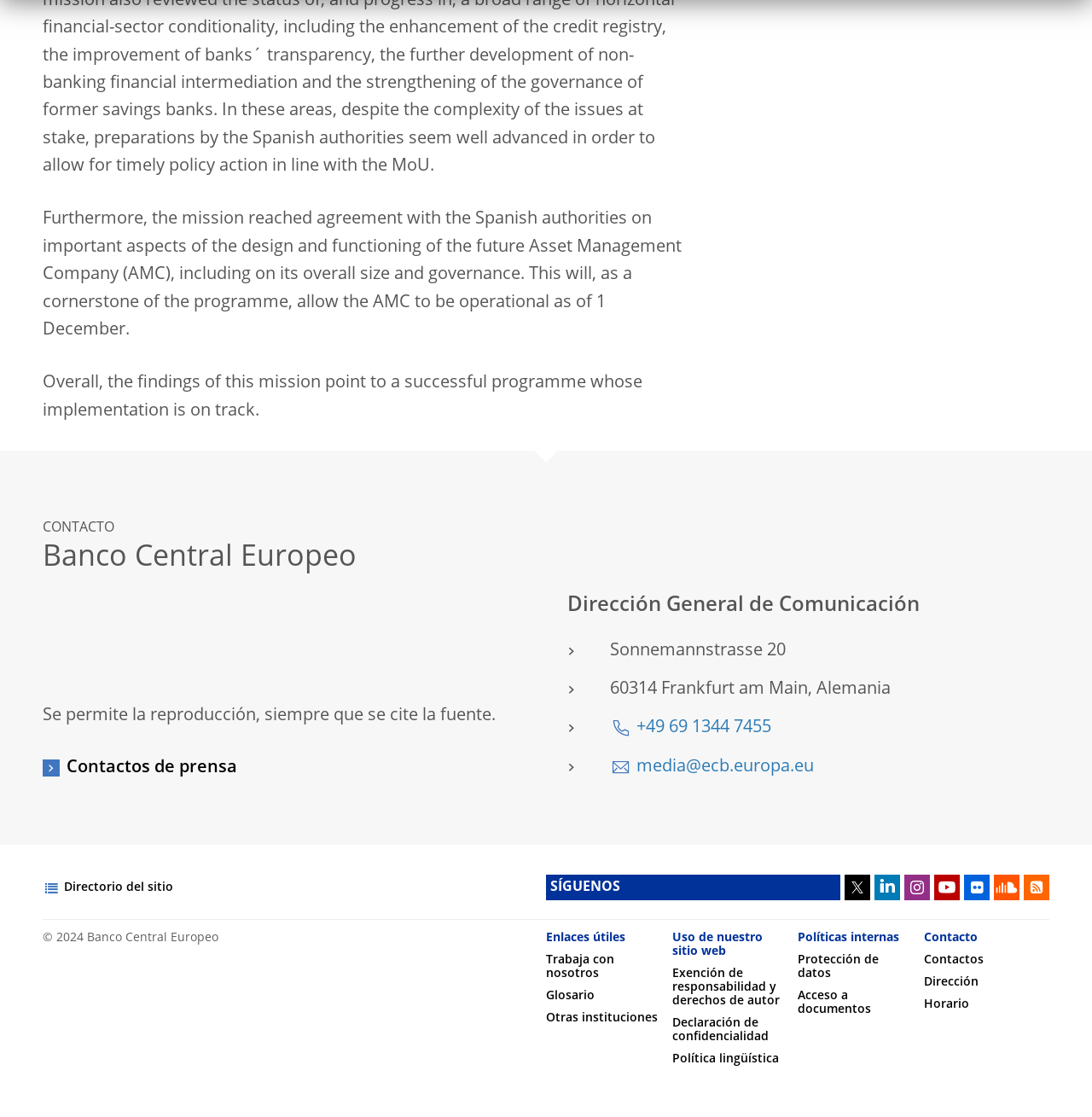Answer the question using only one word or a concise phrase: What is the copyright year of the European Central Bank's website?

2024